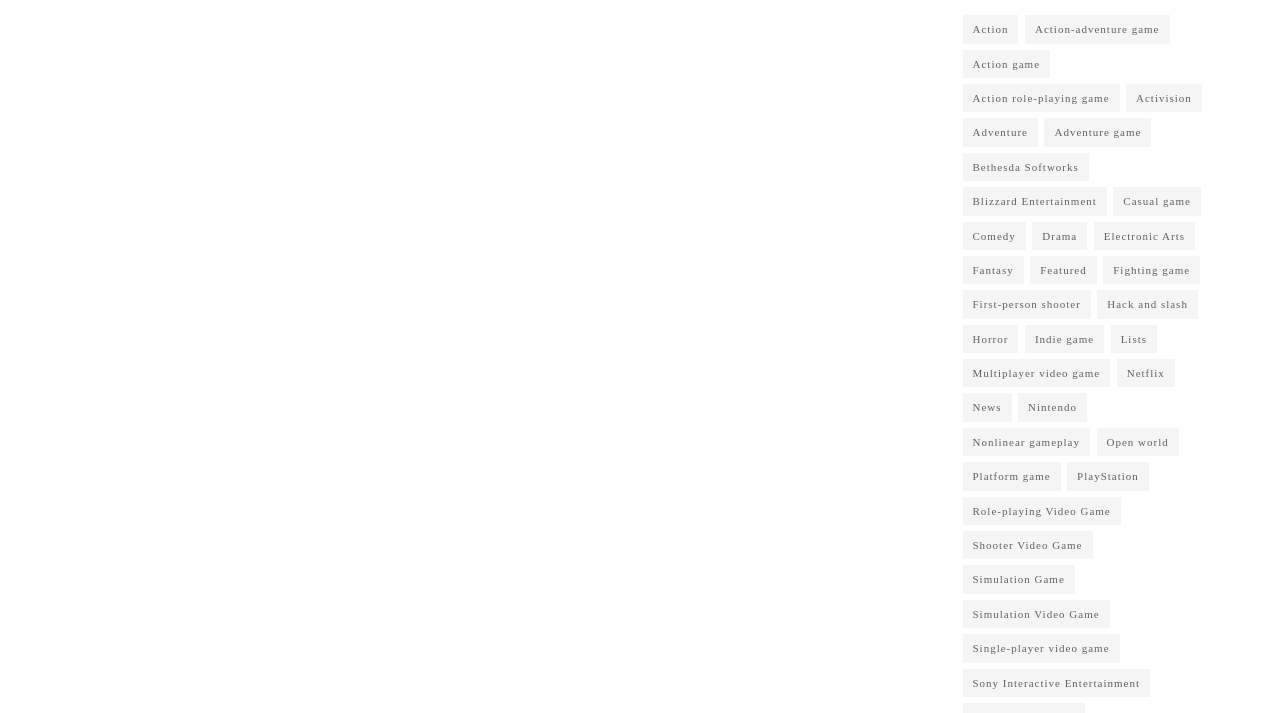How many items are in the 'Role-playing Video Game' category?
Utilize the image to construct a detailed and well-explained answer.

I found a link with the text 'Role-playing Video Game (473 items)' which has a bounding box coordinate of [0.752, 0.697, 0.876, 0.736]. This indicates that the 'Role-playing Video Game' category has 473 items.